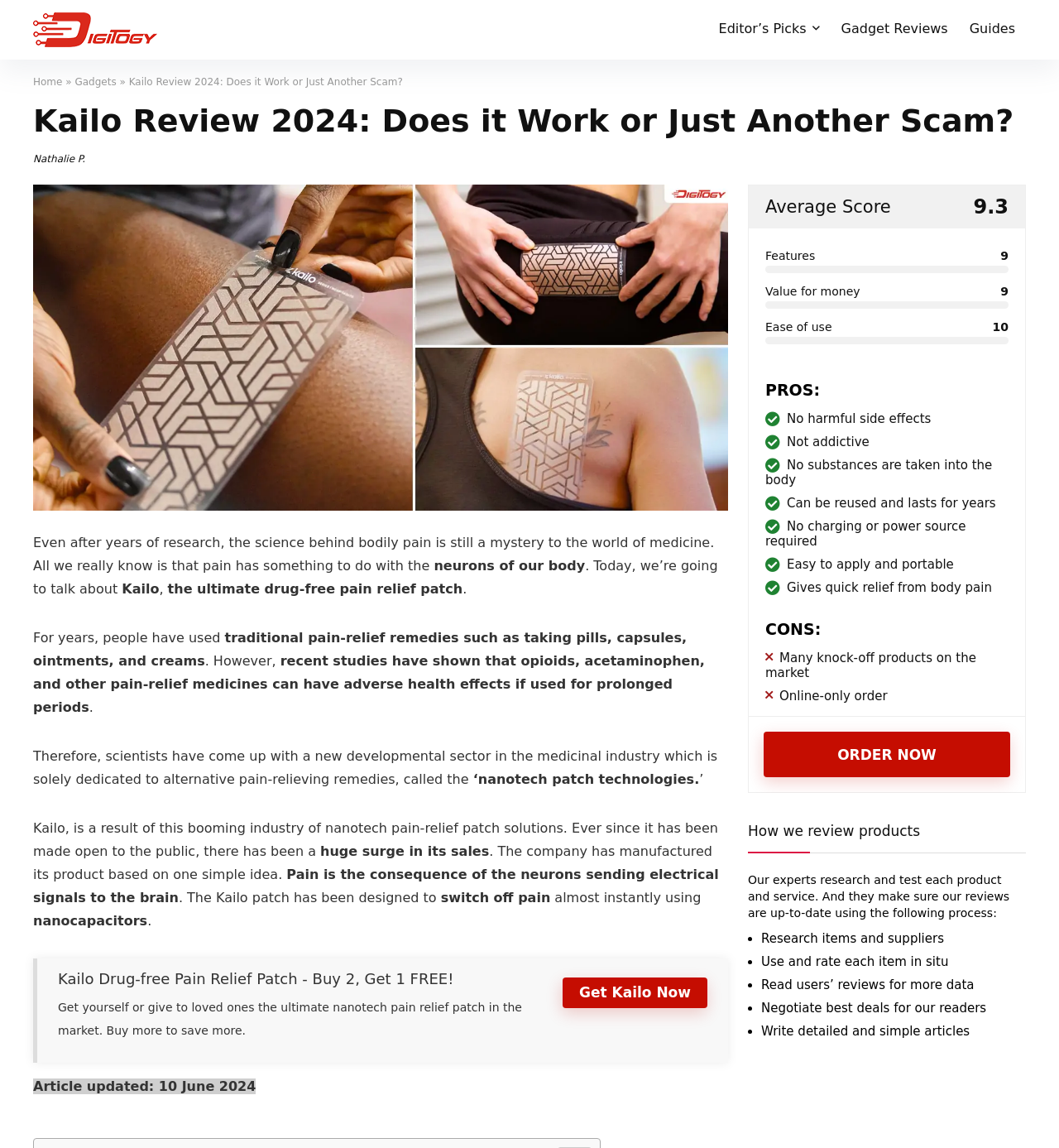Please identify the bounding box coordinates of the region to click in order to complete the task: "Read the article updated on 10 June 2024". The coordinates must be four float numbers between 0 and 1, specified as [left, top, right, bottom].

[0.031, 0.939, 0.242, 0.953]